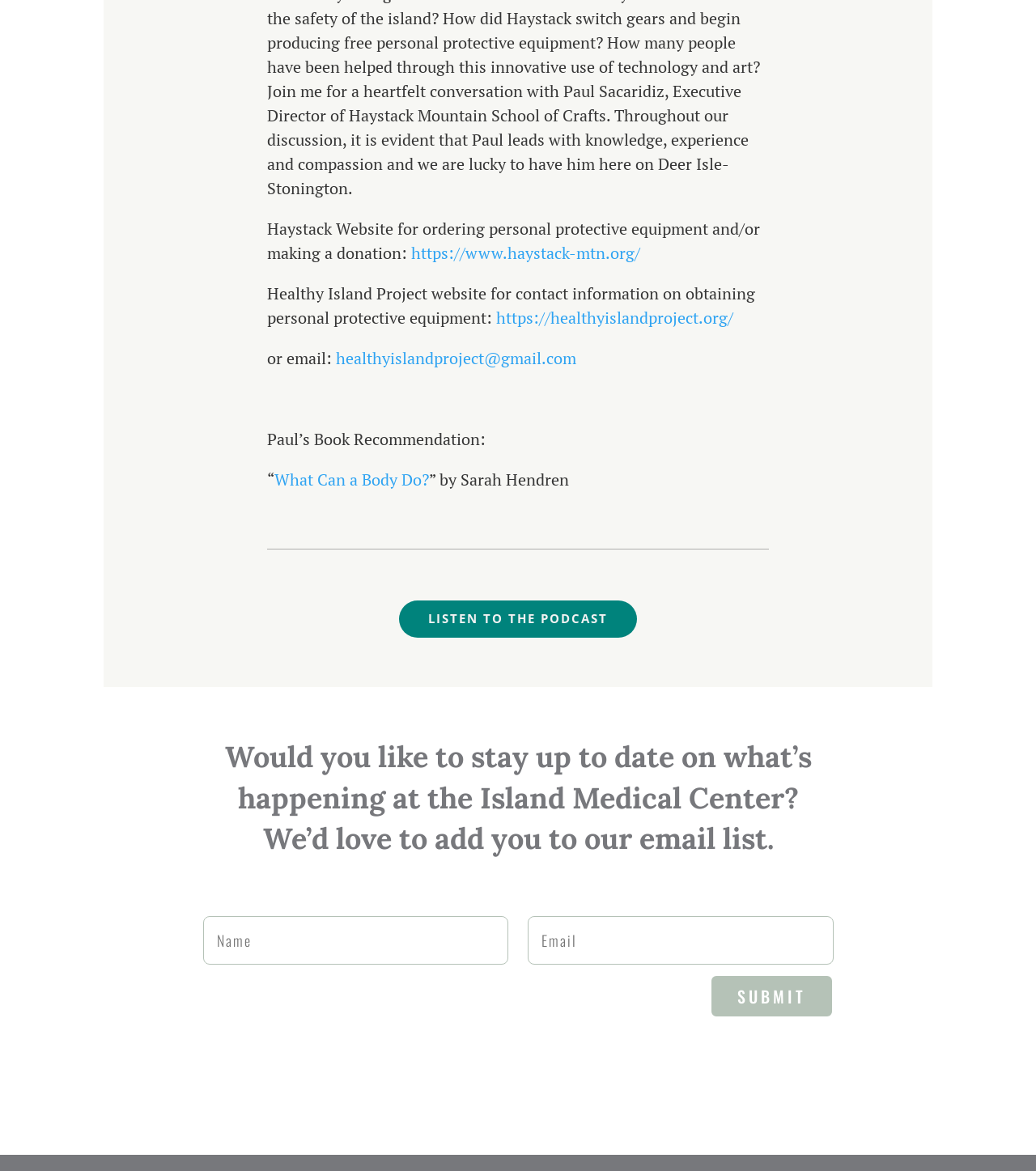Please reply with a single word or brief phrase to the question: 
What is the email address for contact information?

healthyislandproject@gmail.com